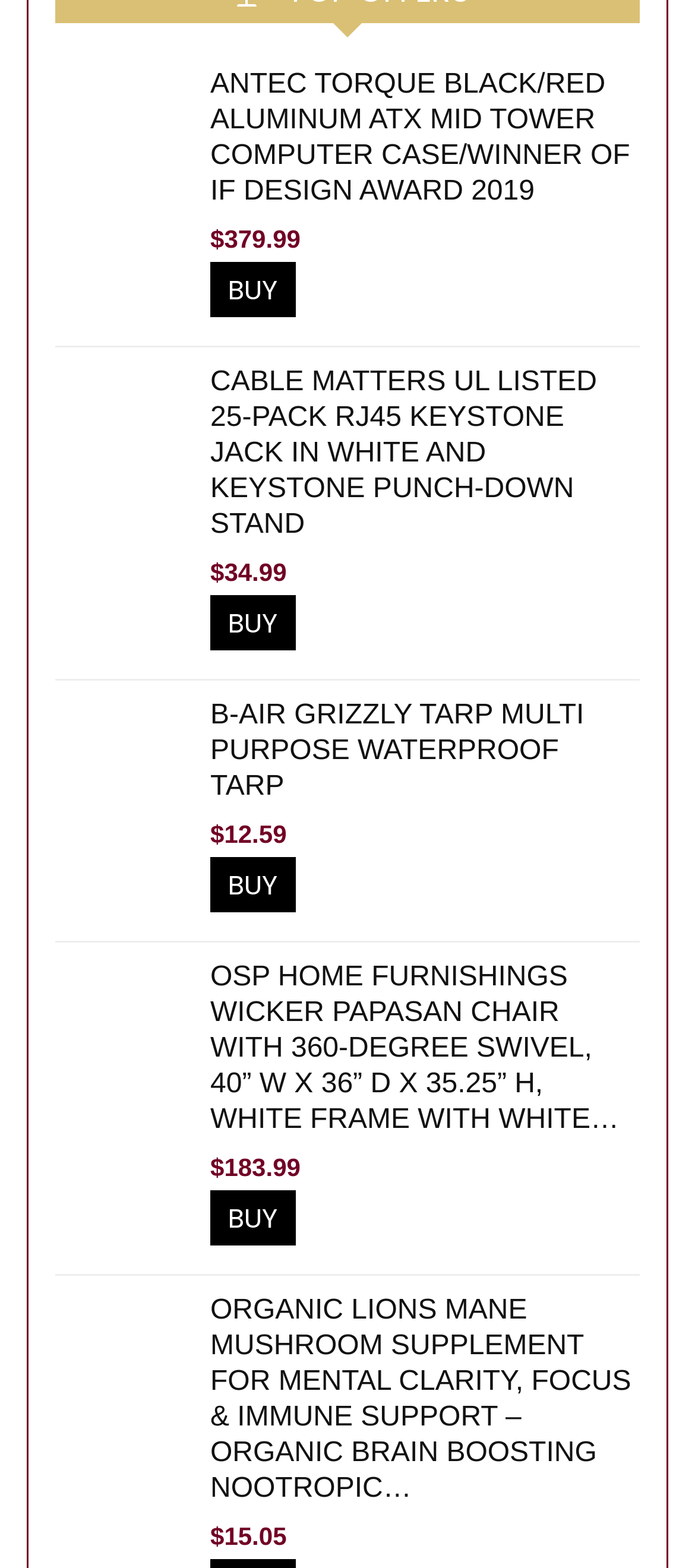Please determine the bounding box coordinates of the section I need to click to accomplish this instruction: "Purchase B-AIR GRIZZLY TARP MULTI PURPOSE WATERPROOF TARP".

[0.303, 0.38, 0.426, 0.415]